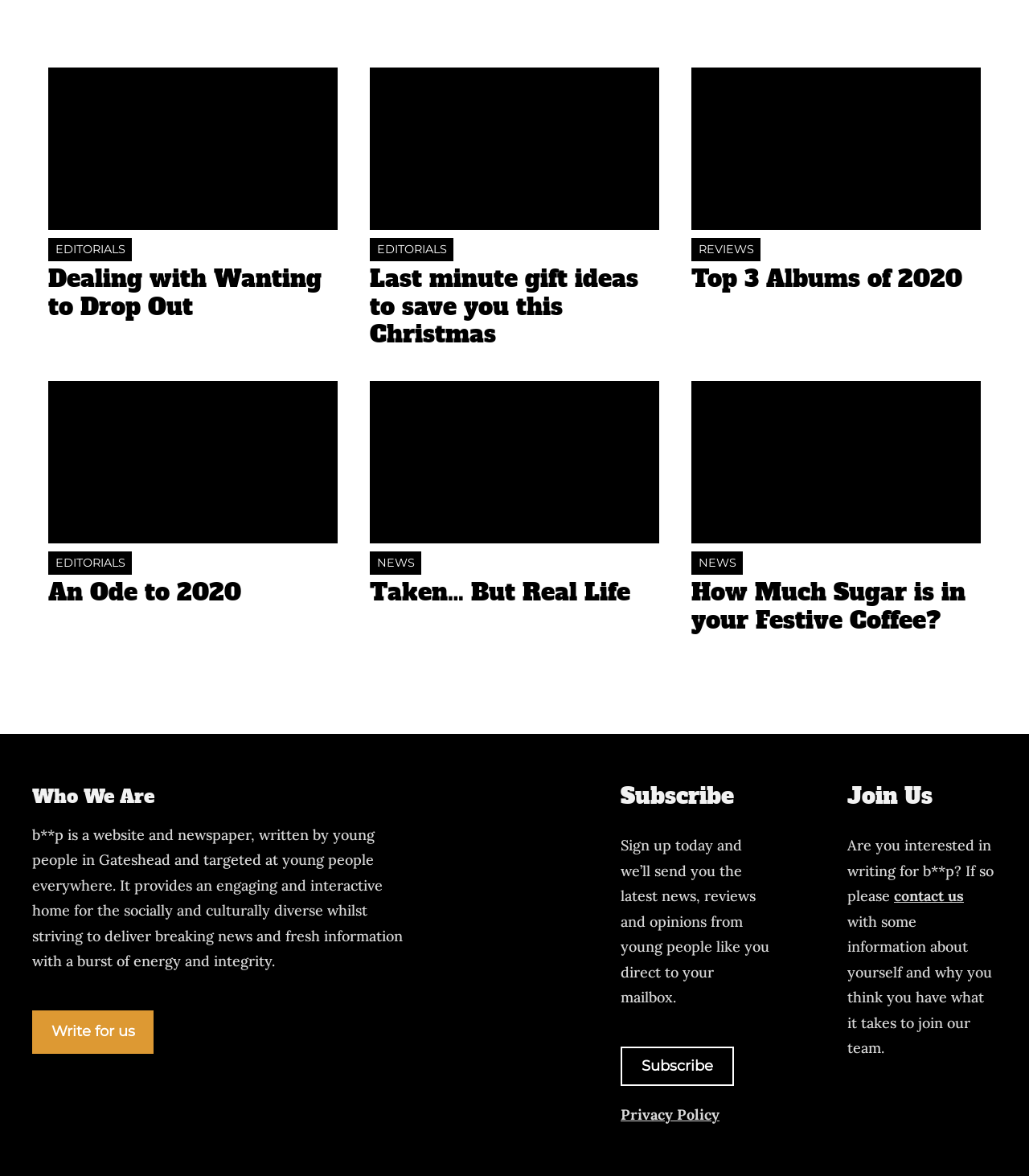Find the bounding box coordinates of the clickable element required to execute the following instruction: "Write for the website". Provide the coordinates as four float numbers between 0 and 1, i.e., [left, top, right, bottom].

[0.031, 0.859, 0.149, 0.896]